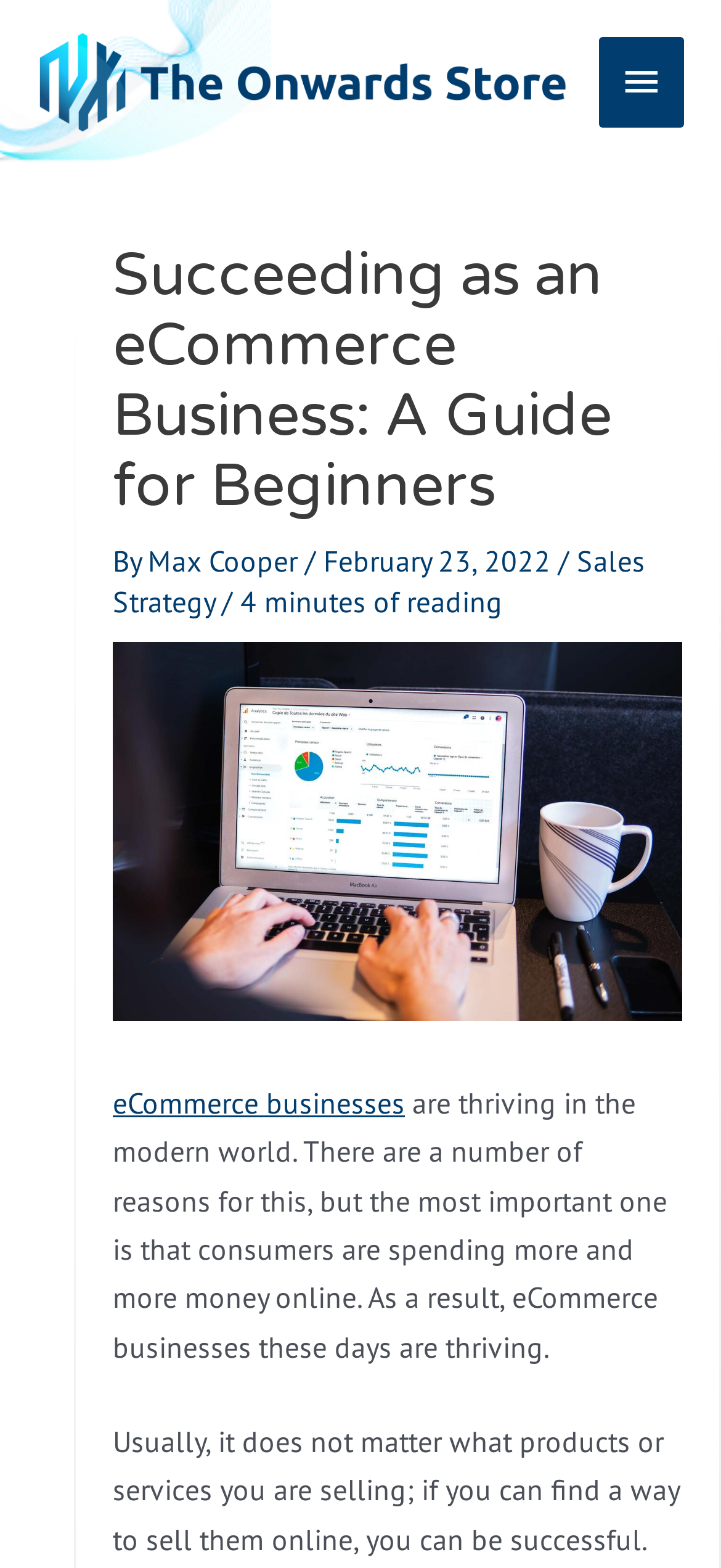Present a detailed account of what is displayed on the webpage.

The webpage is about succeeding in eCommerce, specifically providing a guide for beginners. At the top left corner, there is a logo of "theonwardstore.com" with a link to the website. Next to the logo, on the top right corner, there is a main menu button that can be expanded to reveal more options.

Below the logo and main menu button, there is a header section that takes up most of the width of the page. Within this section, there is a heading that reads "Succeeding as an eCommerce Business: A Guide for Beginners". Below the heading, there is a byline that mentions the author, Max Cooper, and the date of publication, February 23, 2022. 

To the right of the byline, there is a link to "Sales Strategy" and a text that indicates the reading time of the article, which is 4 minutes. Below the byline and reading time, there is a large image related to eCommerce that spans the width of the page.

The main content of the webpage starts below the image, with a link to "eCommerce businesses" and a paragraph of text that discusses the growth of eCommerce businesses due to increased online spending by consumers.